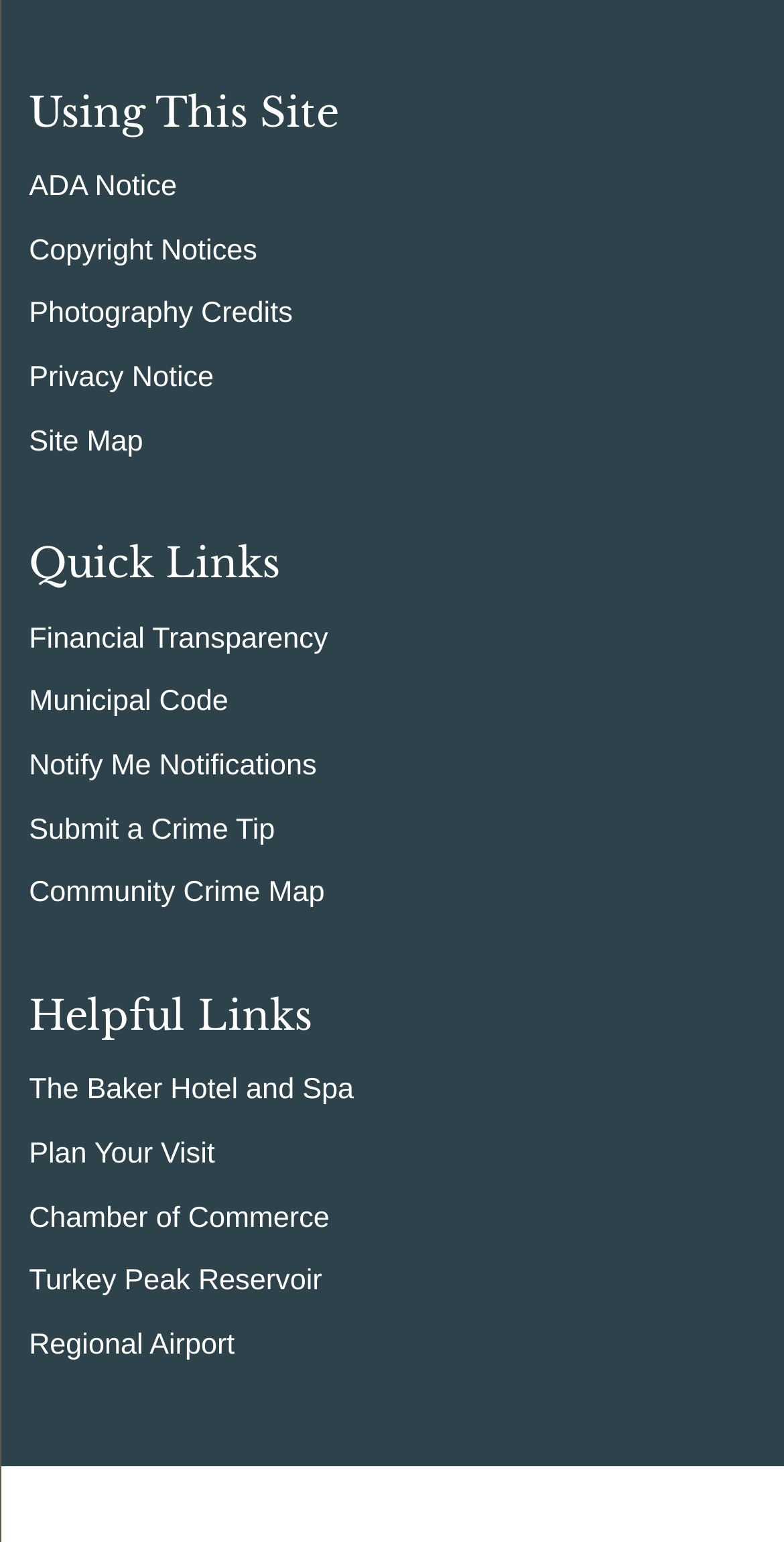What is the last link in the 'Helpful Links' section?
Give a single word or phrase as your answer by examining the image.

Regional Airport